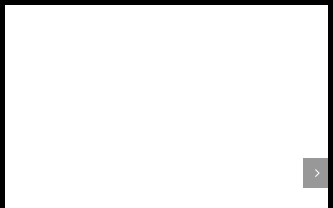In which year was the photograph taken? Please answer the question using a single word or phrase based on the image.

1890